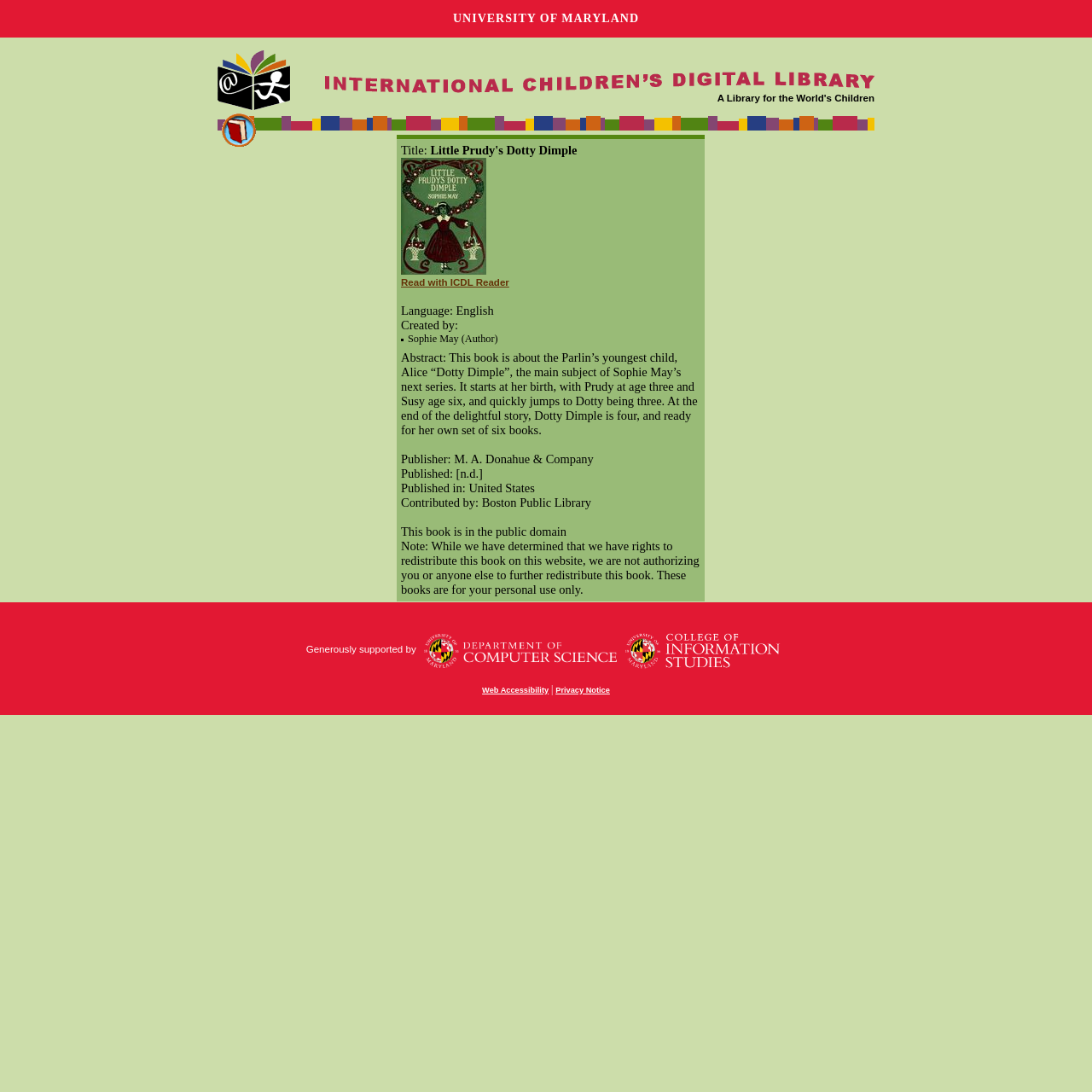Using details from the image, please answer the following question comprehensively:
What is the purpose of the ICDL Reader?

The purpose of the ICDL Reader can be inferred from the link element with the text 'Read with ICDL Reader' which is located below the 'Read books' link, suggesting that it is a tool for reading books.